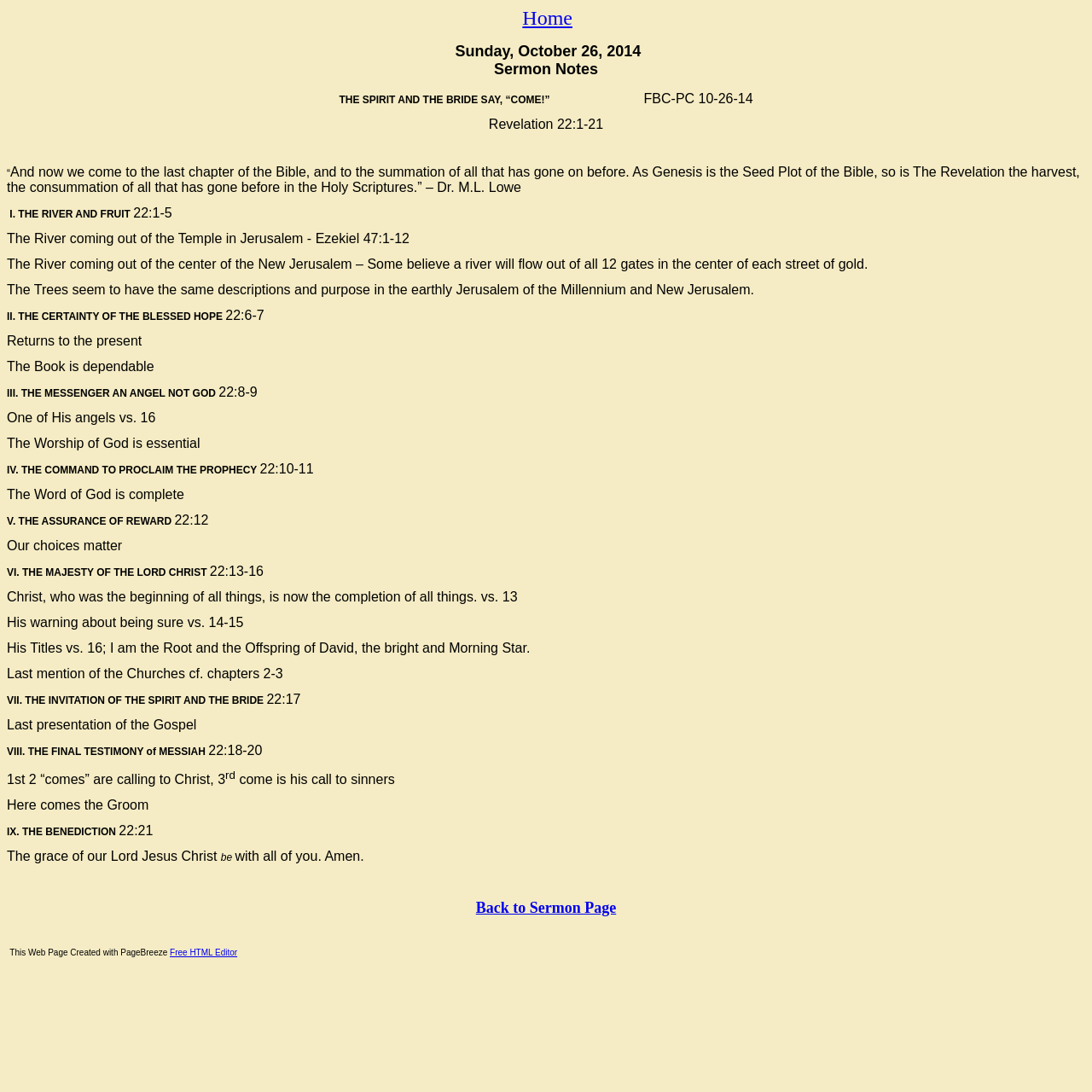What is the Bible verse being discussed? Examine the screenshot and reply using just one word or a brief phrase.

Revelation 22:1-21